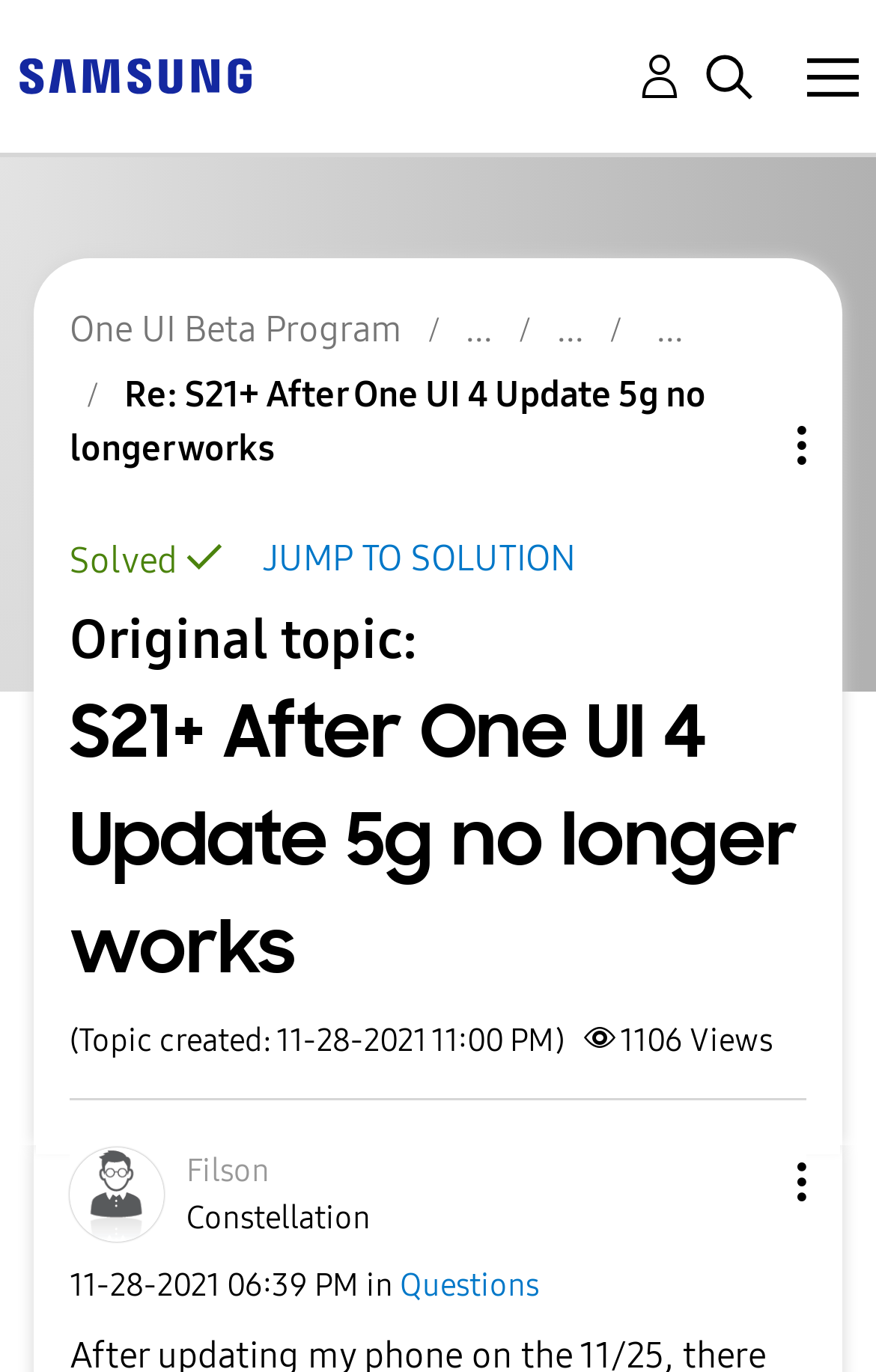Using the image as a reference, answer the following question in as much detail as possible:
What is the date of the original post?

I found the text '(Topic created: 11-28-2021 11:00 PM)' which indicates the date and time the topic was created.